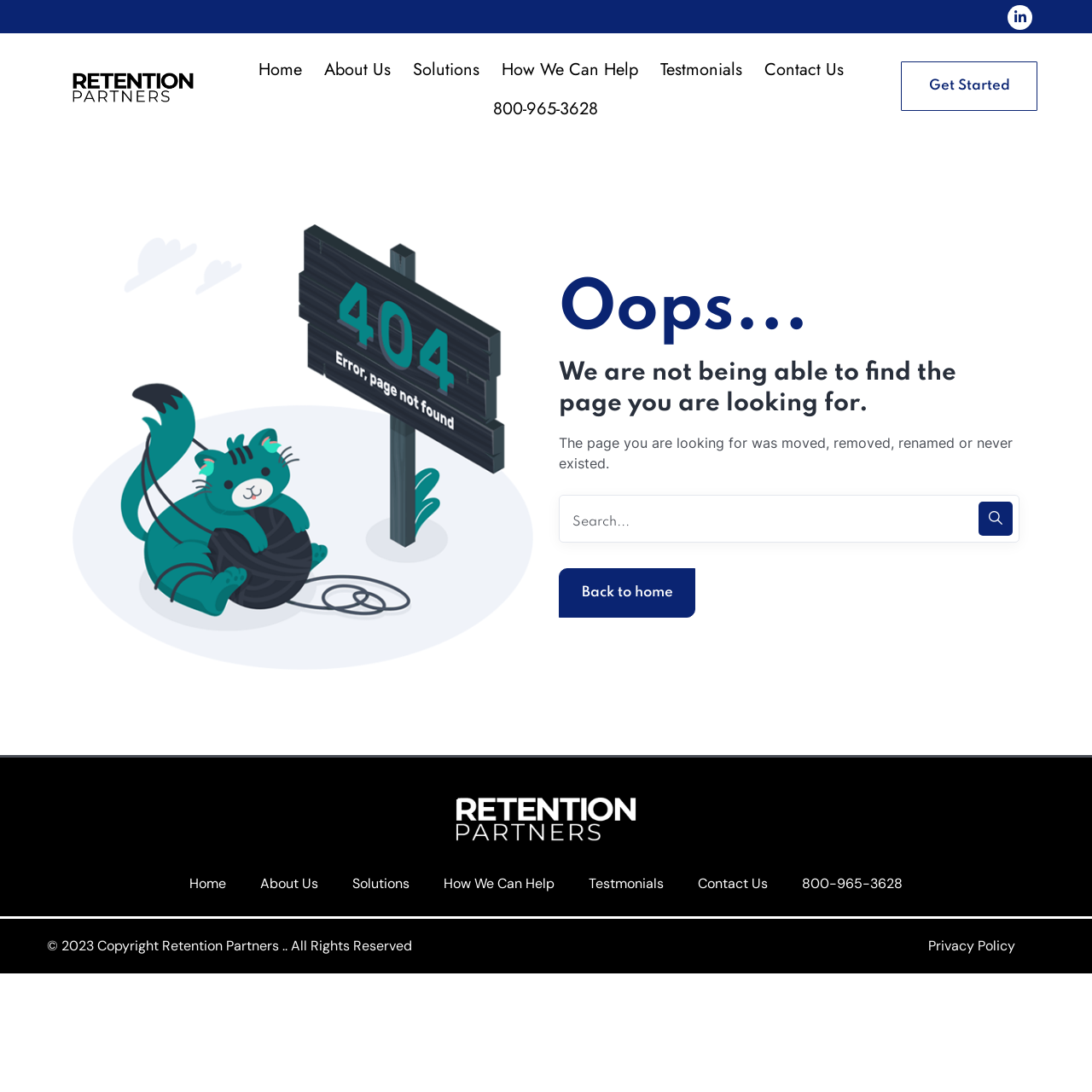Please determine the bounding box coordinates of the area that needs to be clicked to complete this task: 'Click on the 'DONATE NOW' button'. The coordinates must be four float numbers between 0 and 1, formatted as [left, top, right, bottom].

None